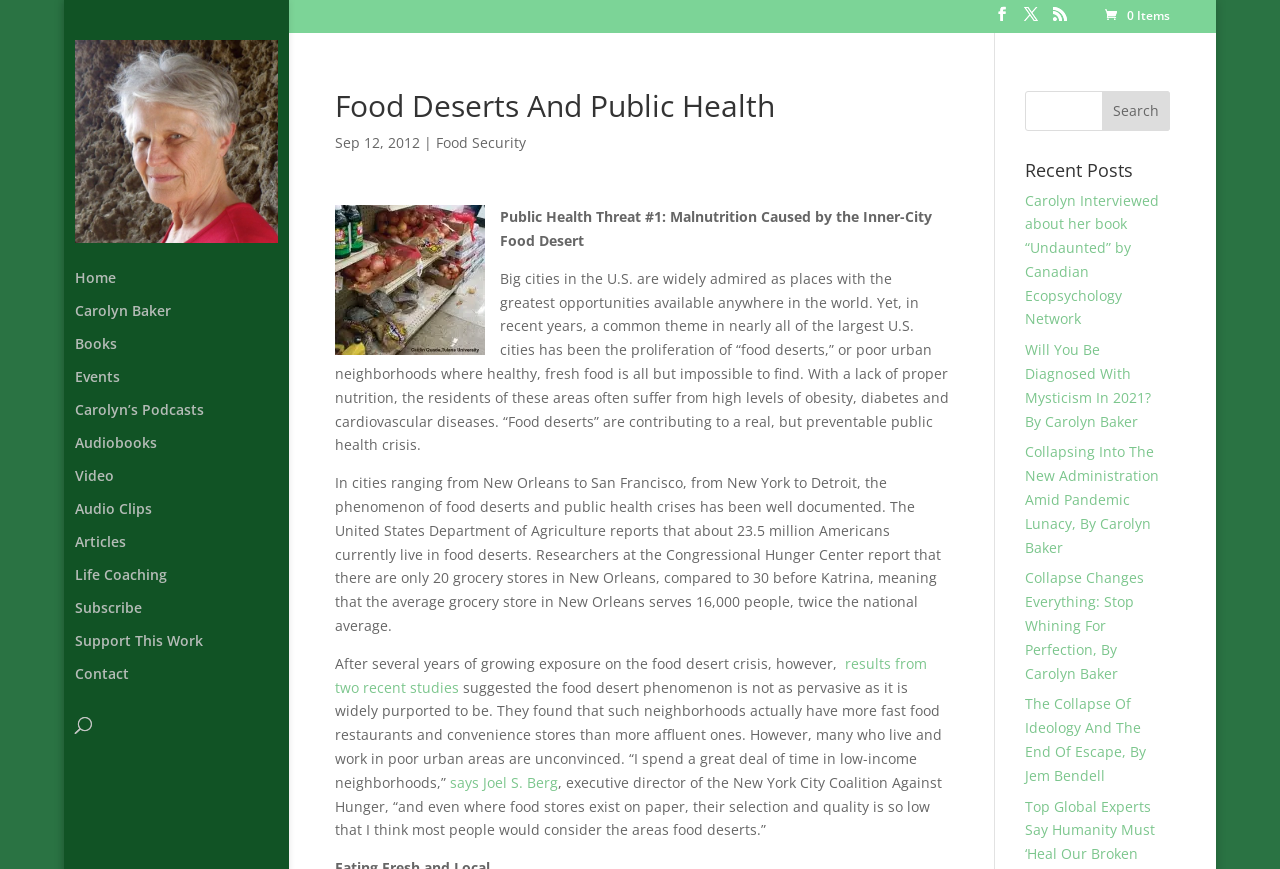Please find the bounding box coordinates of the element's region to be clicked to carry out this instruction: "Read the article about Food Security".

[0.341, 0.152, 0.411, 0.174]